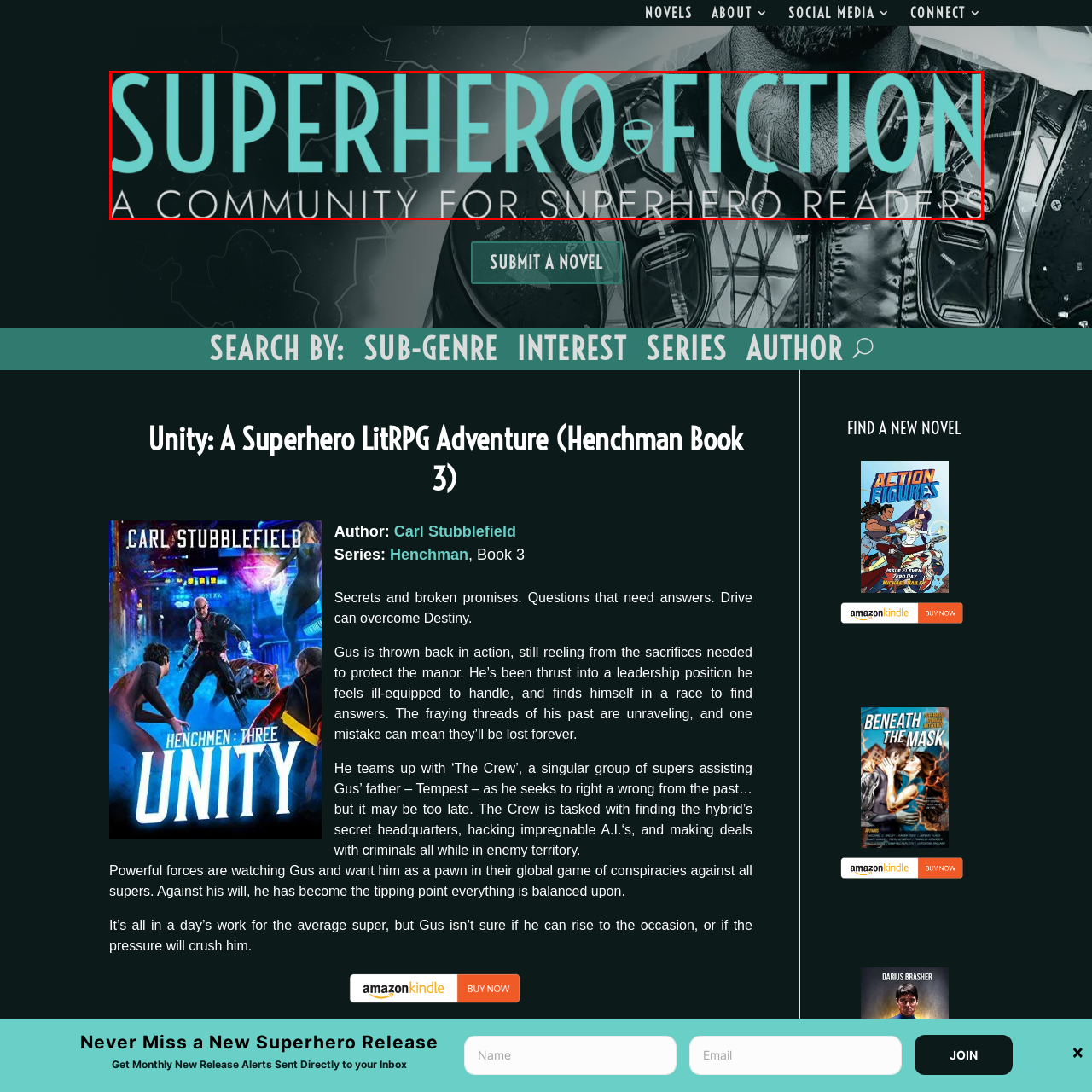Focus on the image outlined in red and offer a detailed answer to the question below, relying on the visual elements in the image:
What theme is hinted at in the background?

The subtle graphic elements in the background of the image hint at themes of action and adventure, which aligns with the thrilling essence of superhero stories and suggests that the community is focused on these aspects of superhero fiction.